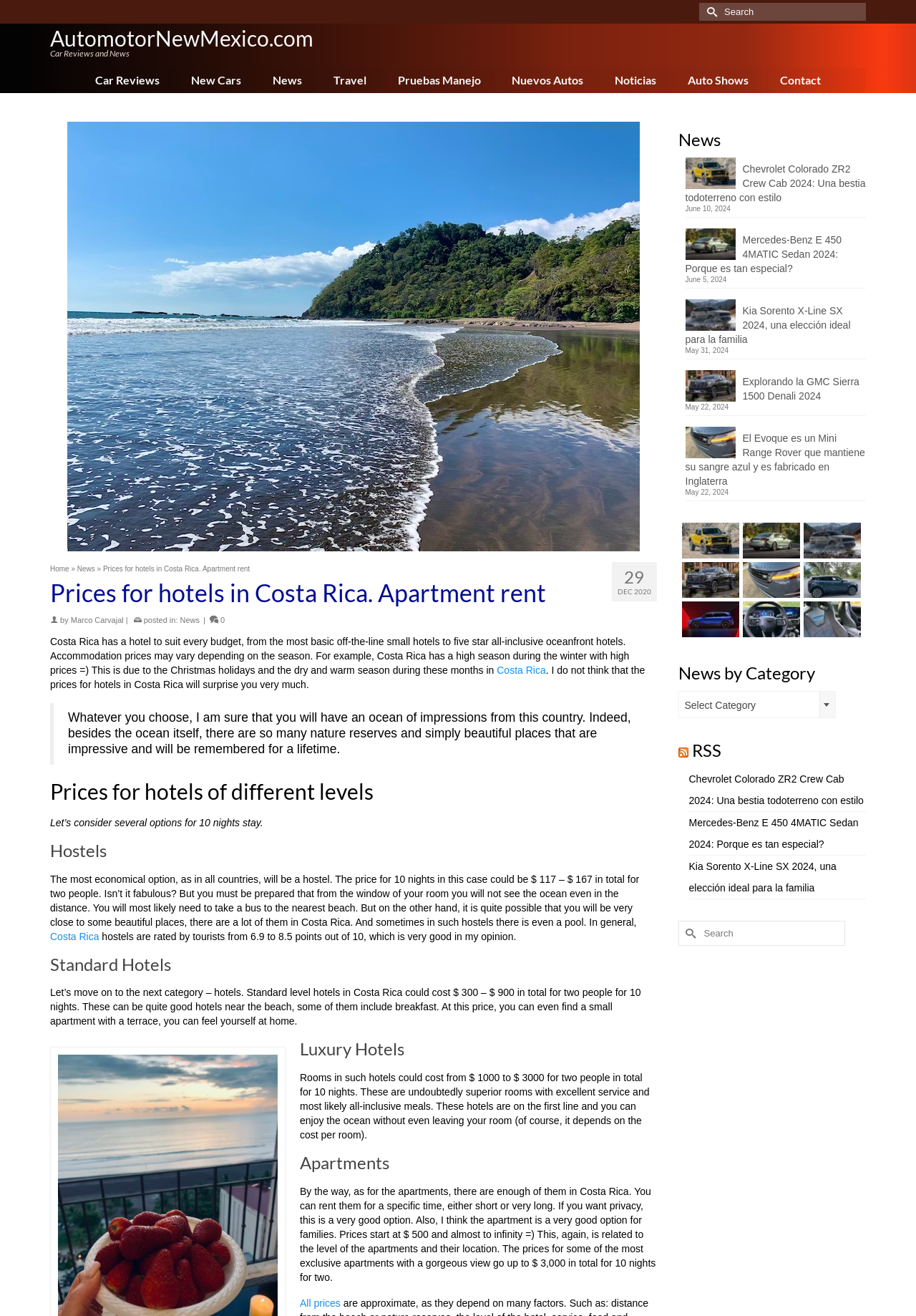Provide a brief response in the form of a single word or phrase:
What is the name of the author of the article?

Marco Carvajal